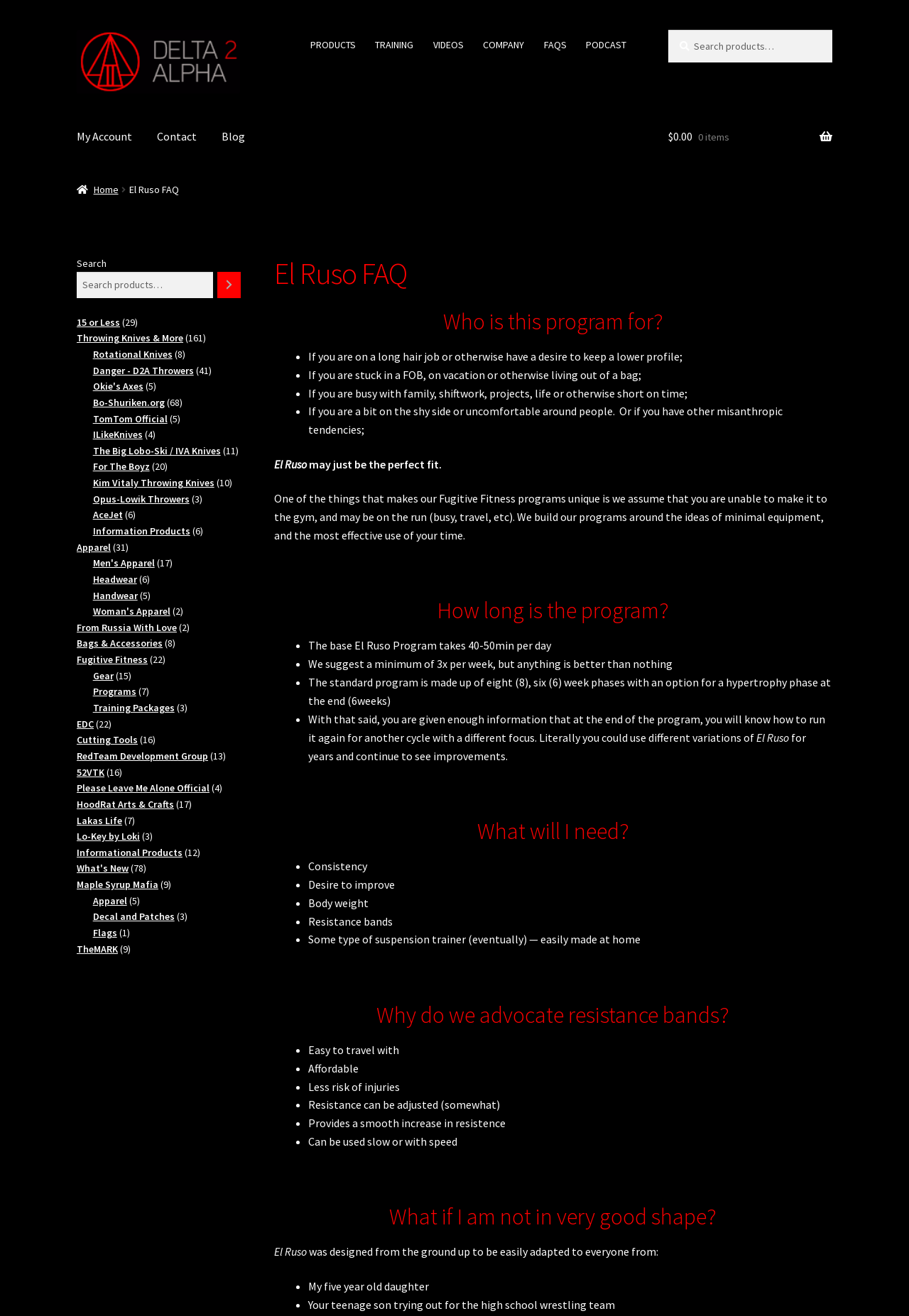Why are resistance bands advocated?
Answer the question with a detailed and thorough explanation.

The reasons why resistance bands are advocated are listed under the heading 'Why do we advocate resistance bands?' and include being easy to travel with, being affordable, and having less risk of injuries.